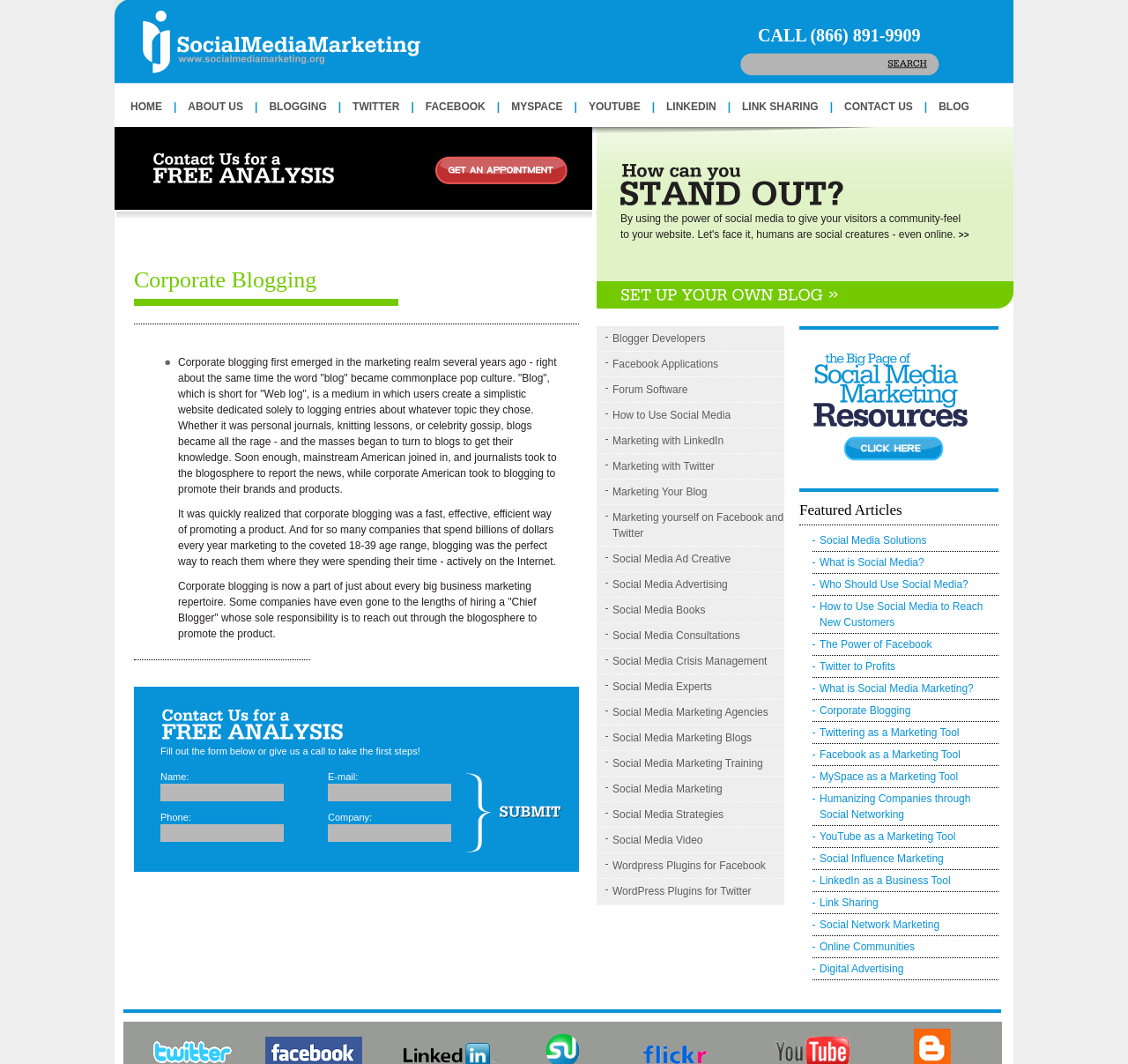Using floating point numbers between 0 and 1, provide the bounding box coordinates in the format (top-left x, top-left y, bottom-right x, bottom-right y). Locate the UI element described here: Social Influence Marketing

[0.727, 0.801, 0.837, 0.813]